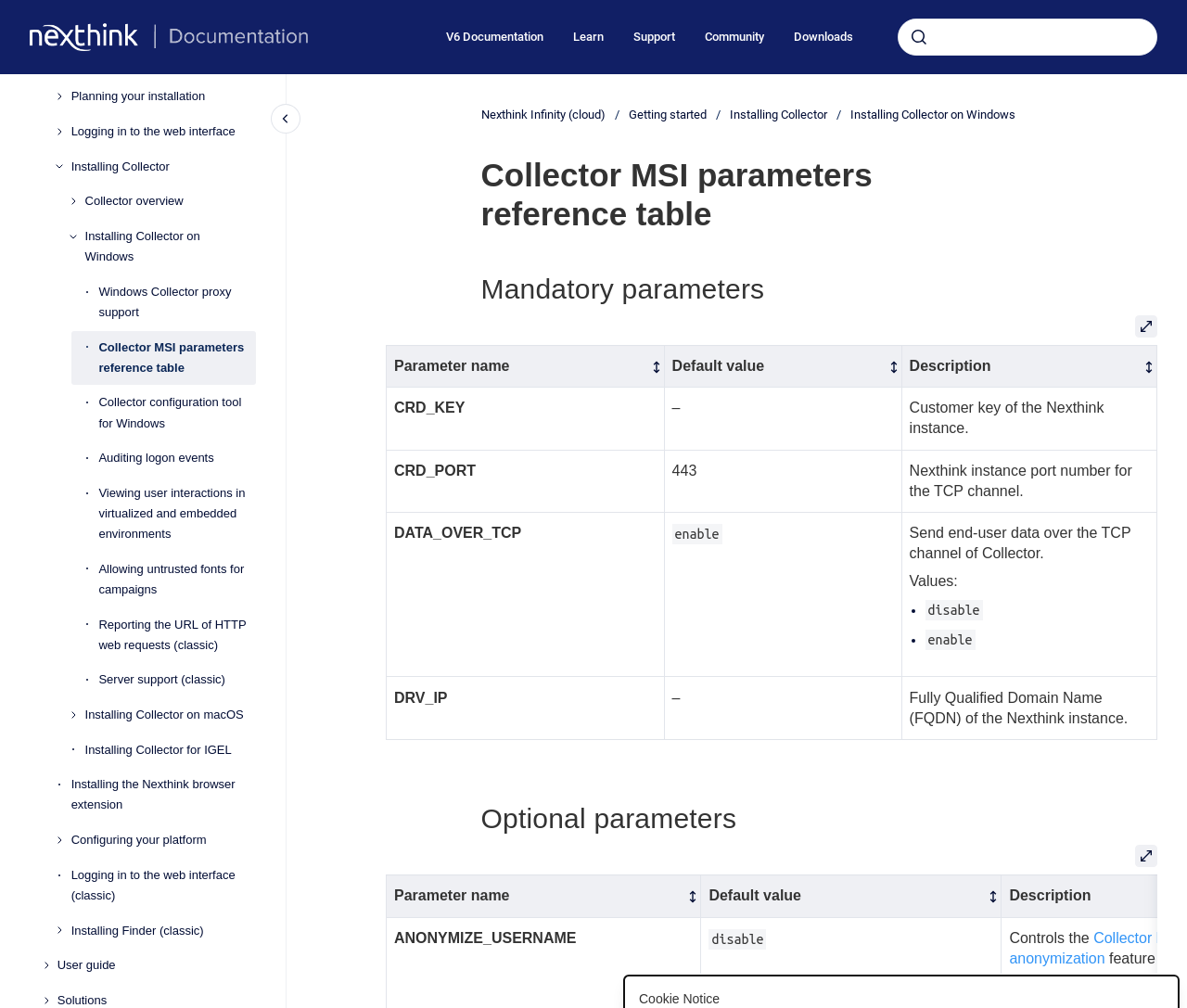How many rows are in the table under 'Mandatory parameters'?
Kindly answer the question with as much detail as you can.

The table under 'Mandatory parameters' has four rows, each containing information about a different parameter, including CRD_KEY, CRD_PORT, DATA_OVER_TCP, and DRV_IP.